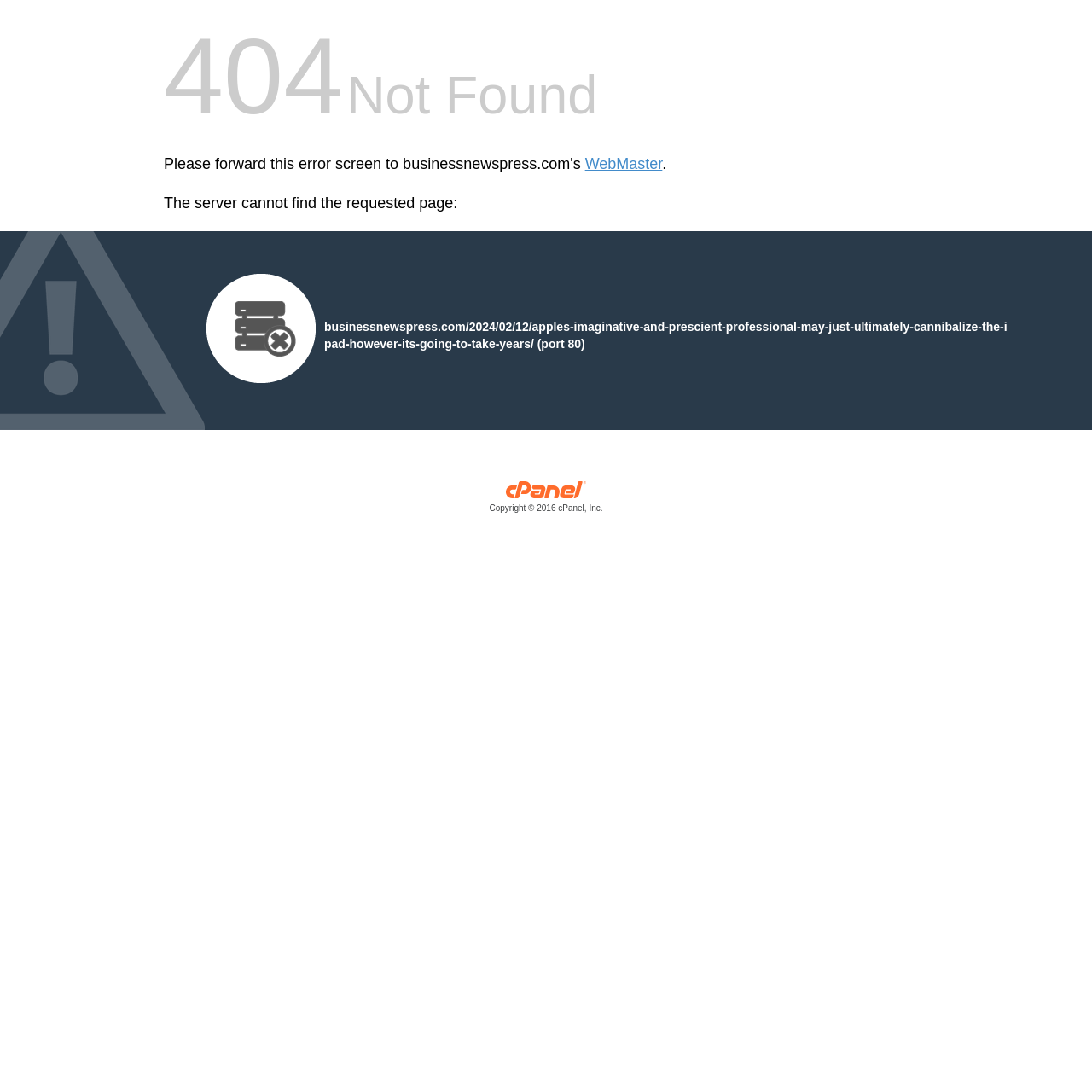What is the error message displayed?
Using the image as a reference, answer the question with a short word or phrase.

404 Not Found